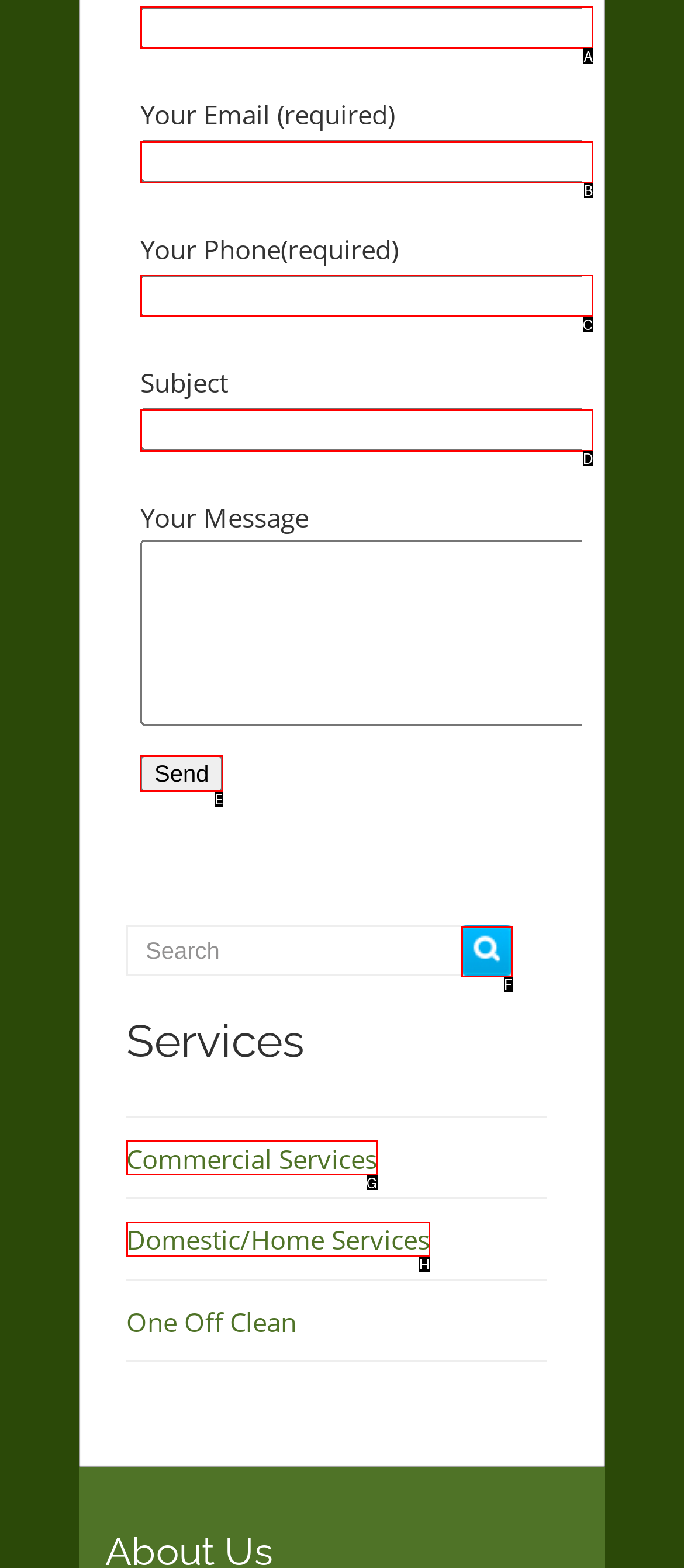For the task: Click the Send button, identify the HTML element to click.
Provide the letter corresponding to the right choice from the given options.

E